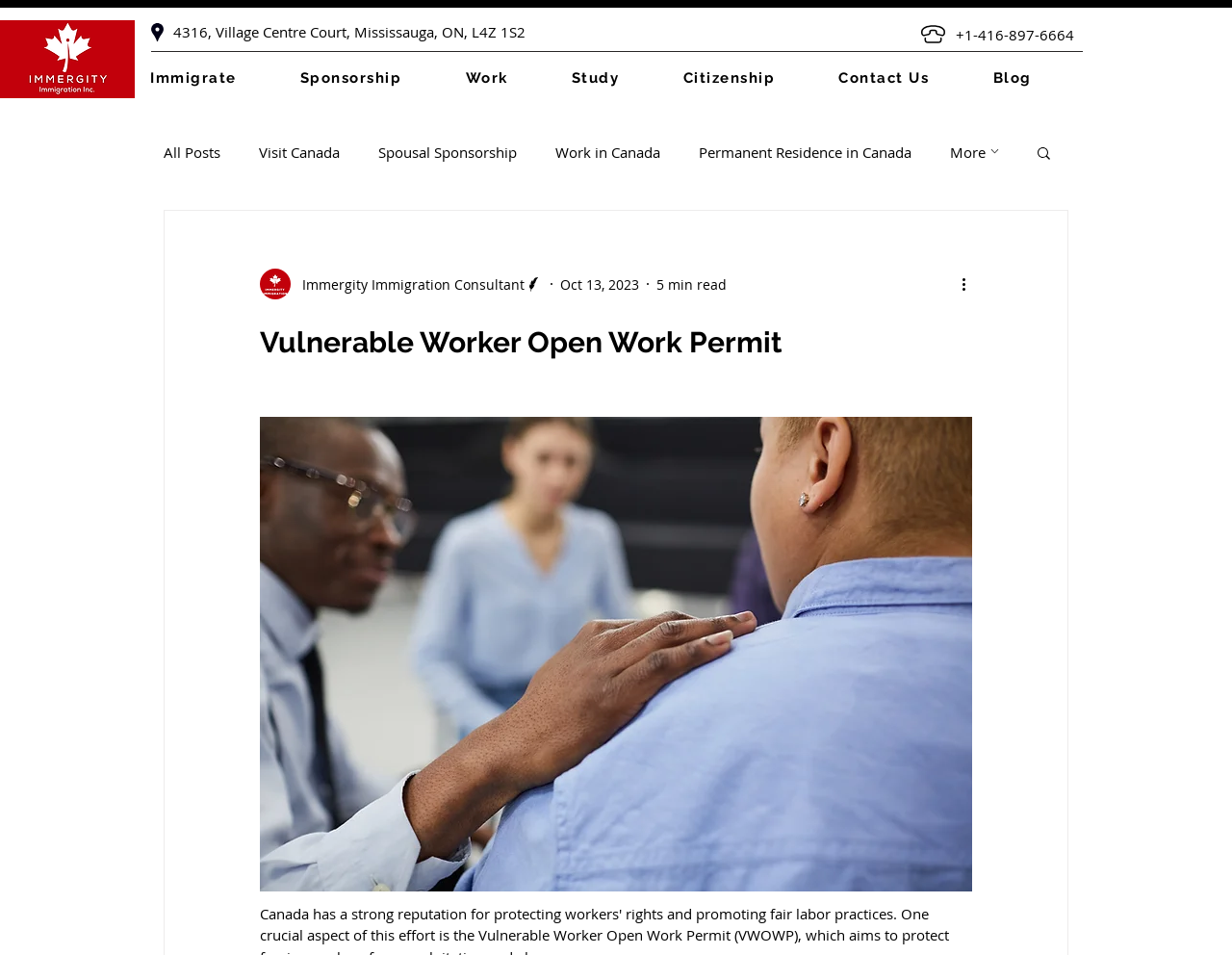What are the main categories on the website?
Please give a well-detailed answer to the question.

I found the main categories by looking at the navigation element at the top of the webpage, which contains buttons for 'Immigrate', 'Sponsorship', 'Work', 'Study', and 'Citizenship'.